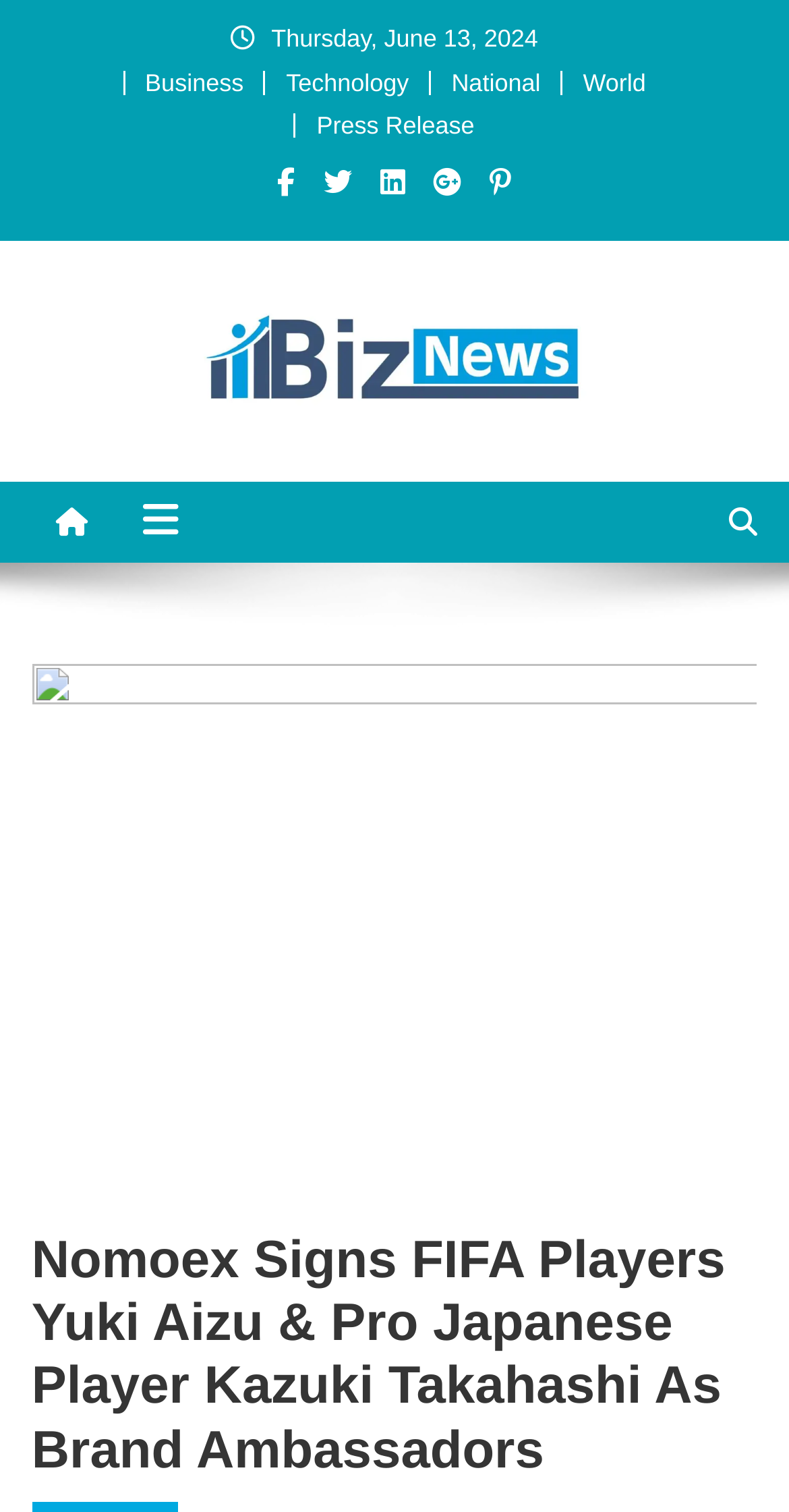Find and provide the bounding box coordinates for the UI element described here: "parent_node: Biz News". The coordinates should be given as four float numbers between 0 and 1: [left, top, right, bottom].

[0.244, 0.223, 0.756, 0.245]